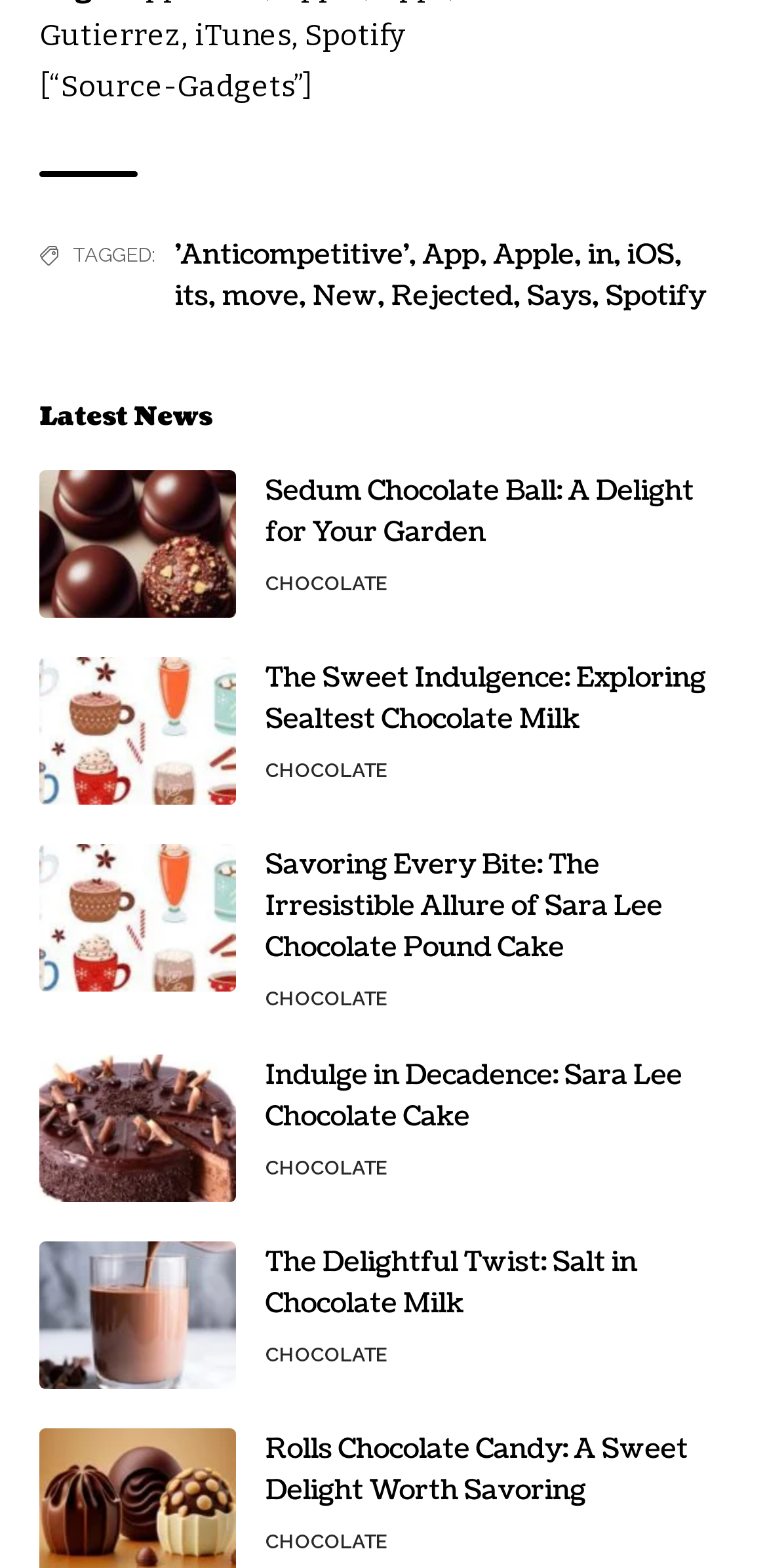What is the title of the webpage?
Offer a detailed and exhaustive answer to the question.

The title of the webpage is 'Source-Gadgets' which is indicated by the StaticText element with ID 584 at the top of the webpage.